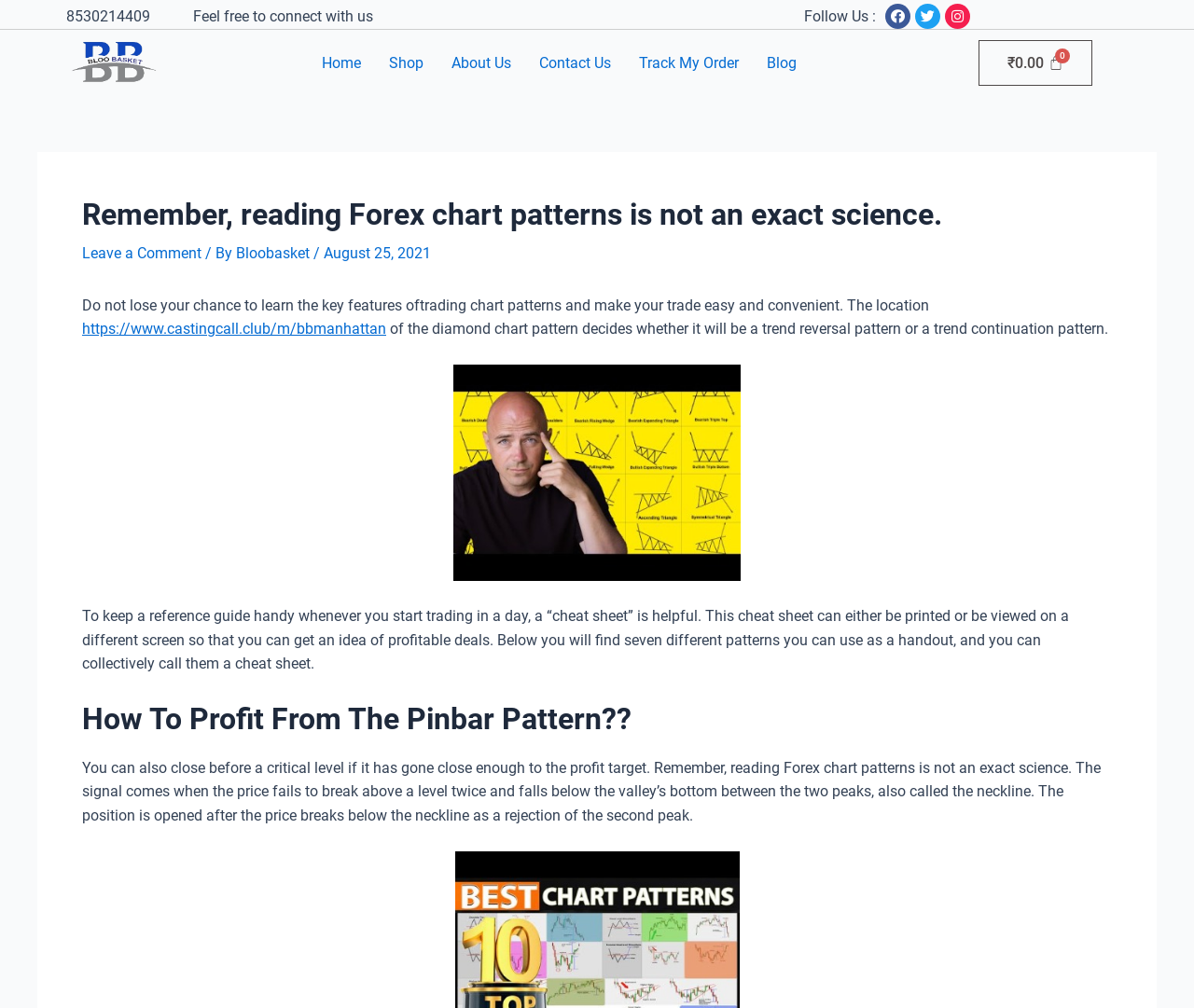Show the bounding box coordinates of the element that should be clicked to complete the task: "View the cheat sheet".

[0.069, 0.602, 0.895, 0.667]